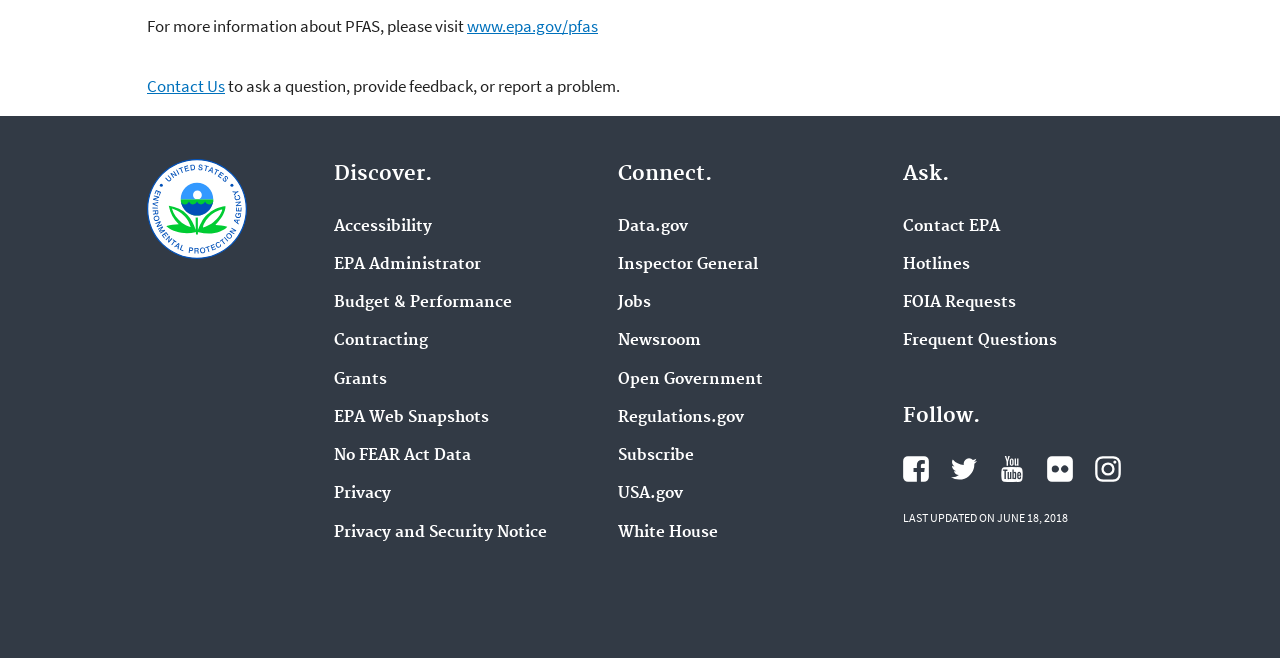Indicate the bounding box coordinates of the element that must be clicked to execute the instruction: "access EPA's YouTube channel". The coordinates should be given as four float numbers between 0 and 1, i.e., [left, top, right, bottom].

[0.78, 0.692, 0.801, 0.732]